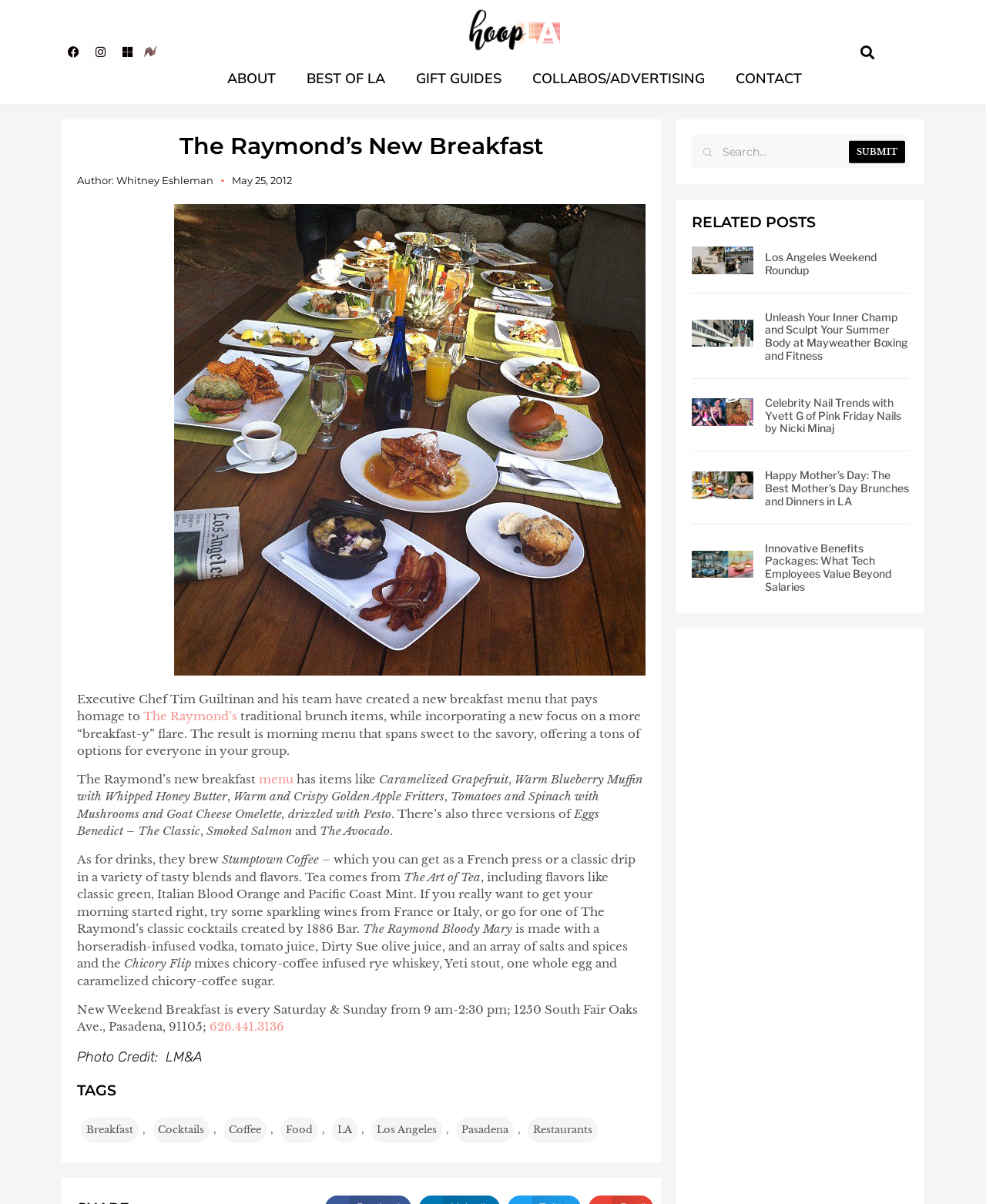Identify the primary heading of the webpage and provide its text.

The Raymond’s New Breakfast